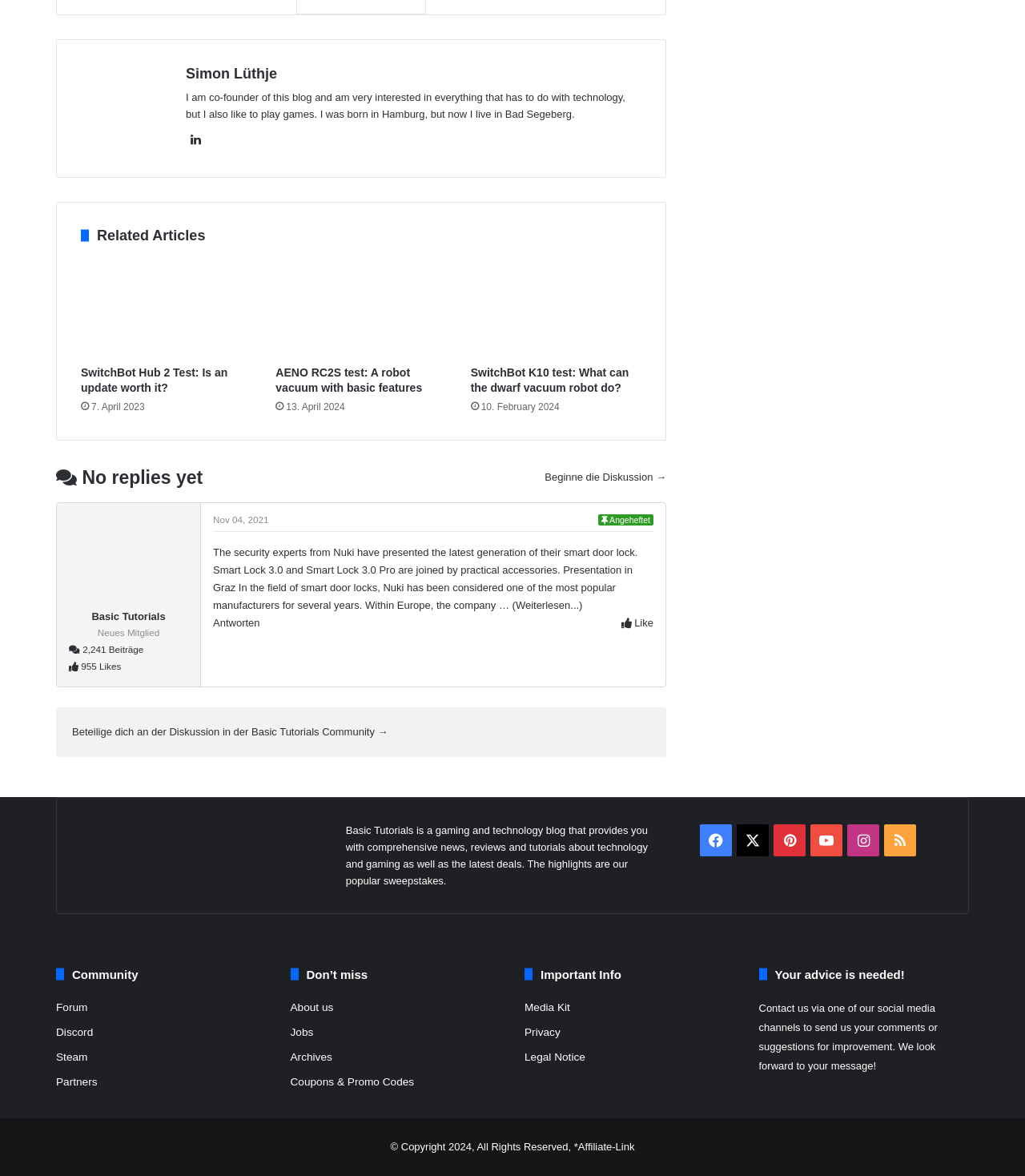Please mark the clickable region by giving the bounding box coordinates needed to complete this instruction: "Visit the Basic Tutorials Community".

[0.245, 0.617, 0.379, 0.627]